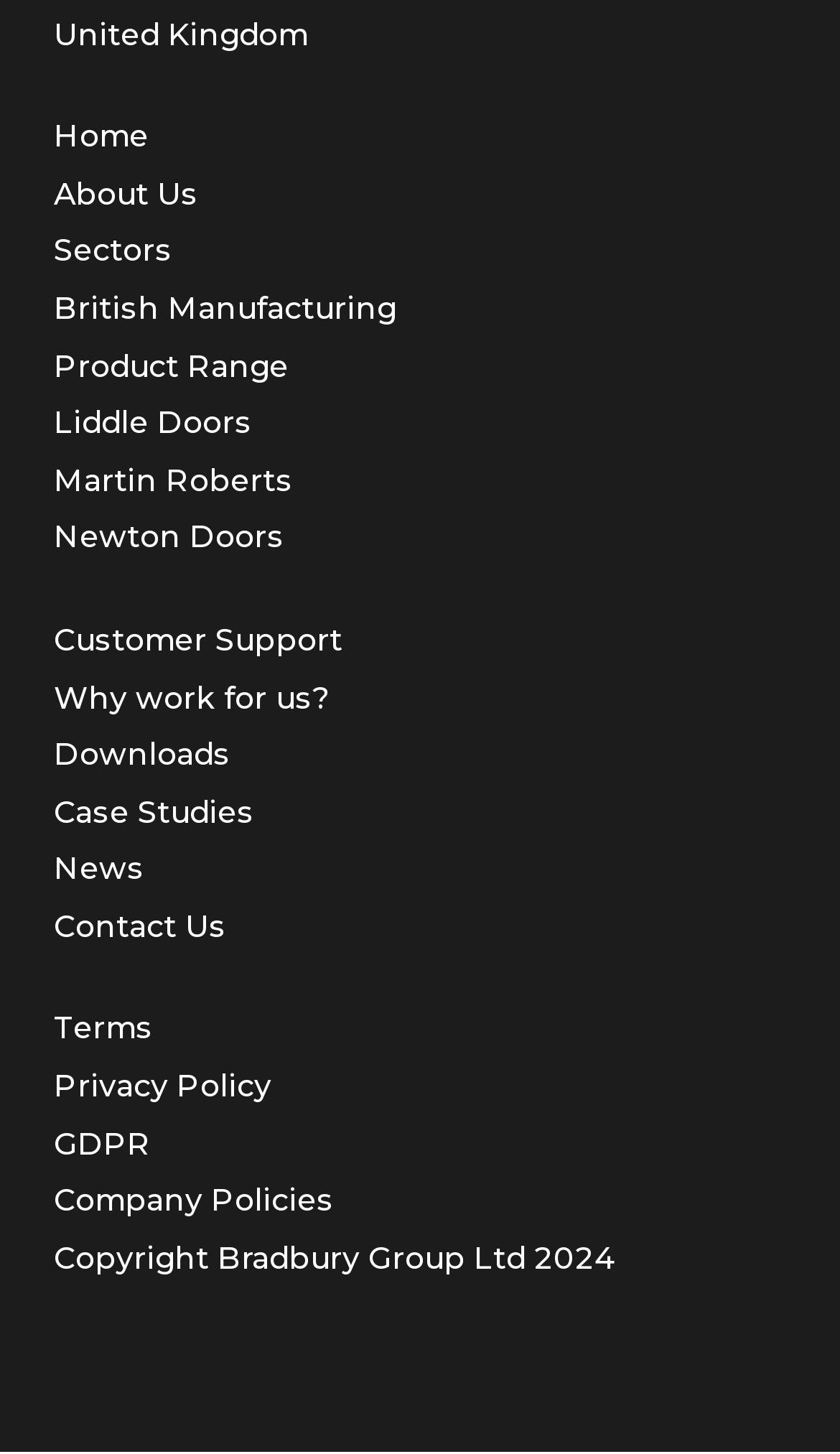Bounding box coordinates should be in the format (top-left x, top-left y, bottom-right x, bottom-right y) and all values should be floating point numbers between 0 and 1. Determine the bounding box coordinate for the UI element described as: Newton Doors

[0.064, 0.356, 0.338, 0.383]